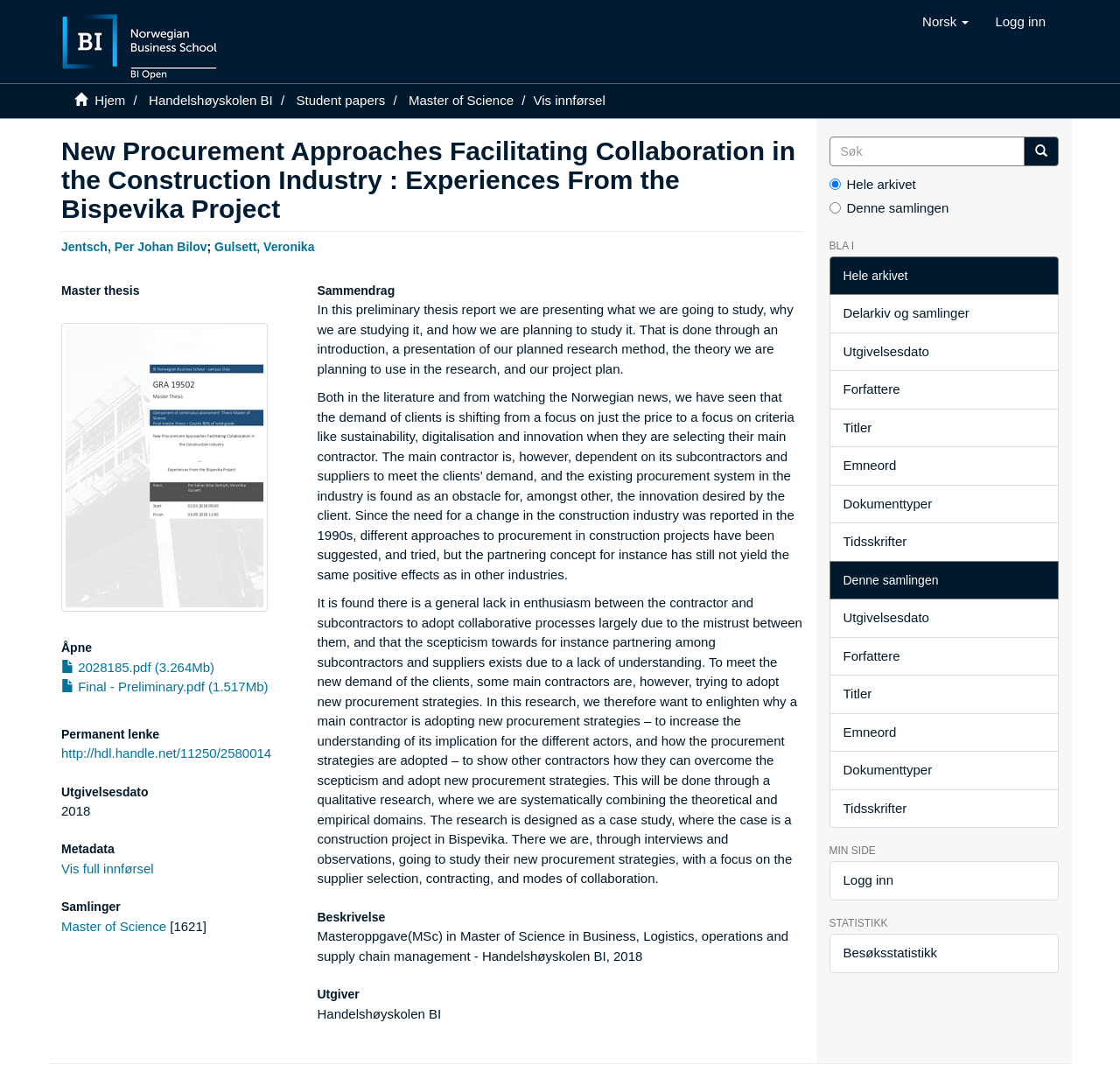Find the bounding box coordinates of the clickable area required to complete the following action: "Click the 'Norsk' button".

[0.812, 0.0, 0.877, 0.041]